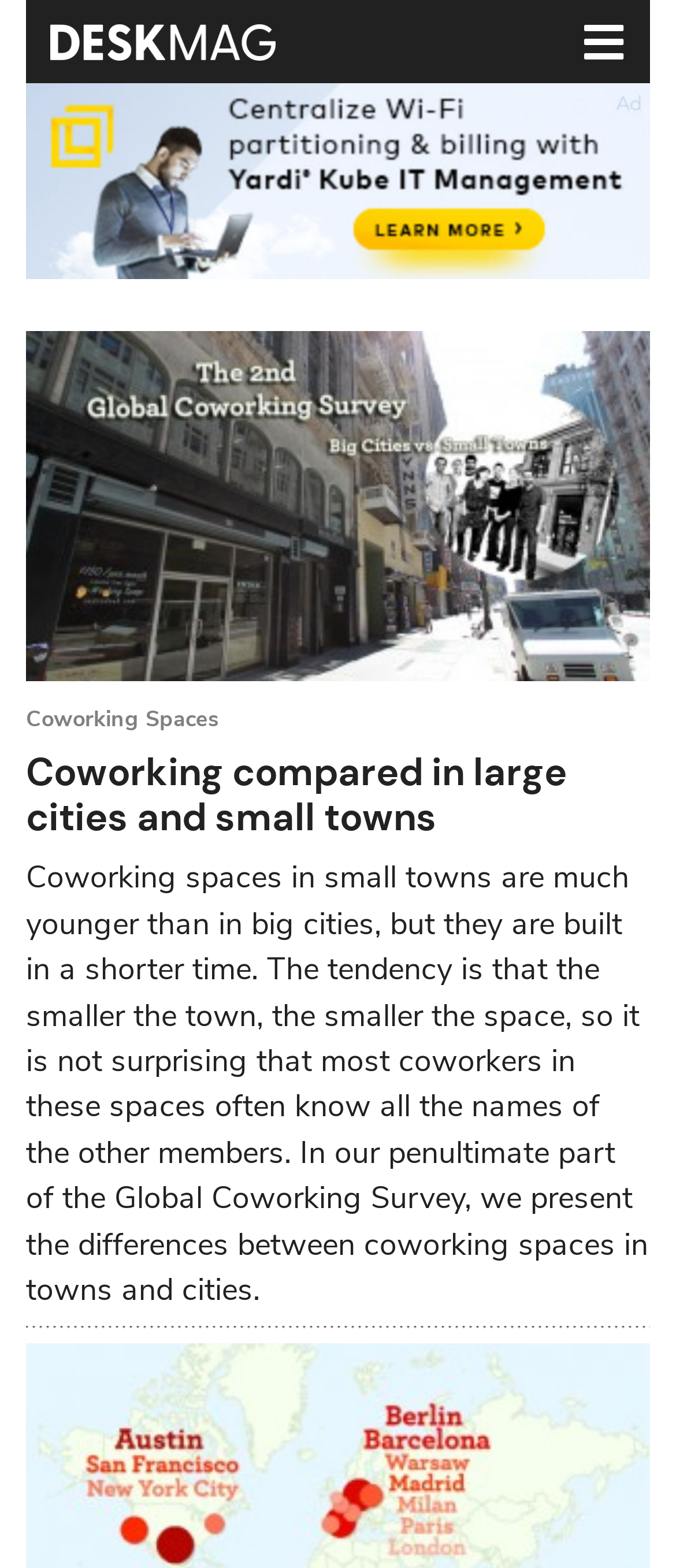Create a detailed description of the webpage's content and layout.

The webpage is about coworking spaces, featuring a collection of articles and links related to the topic. At the top, there is a prominent link with an accompanying image, taking up most of the width. Below this, there are several links with images, each describing a specific coworking space or article, such as "Yardi Kube", "Indie Desk in Los Angeles & L'Usine in Belfort, France", and "Coworking Spaces Coworking compared in large cities and small towns". 

The link about "Coworking compared in large cities and small towns" has a heading with the same text, indicating it's a title for the article. The following link is a longer paragraph summarizing an article about coworking spaces in small towns, describing their characteristics and differences from those in big cities.

Below this, there is a horizontal separator, separating the content into sections. The last link on the page is about cities with the highest rate of searches for the term "coworking". Overall, the webpage presents a curated selection of articles and resources related to coworking spaces, with a focus on their characteristics and comparisons between different locations.